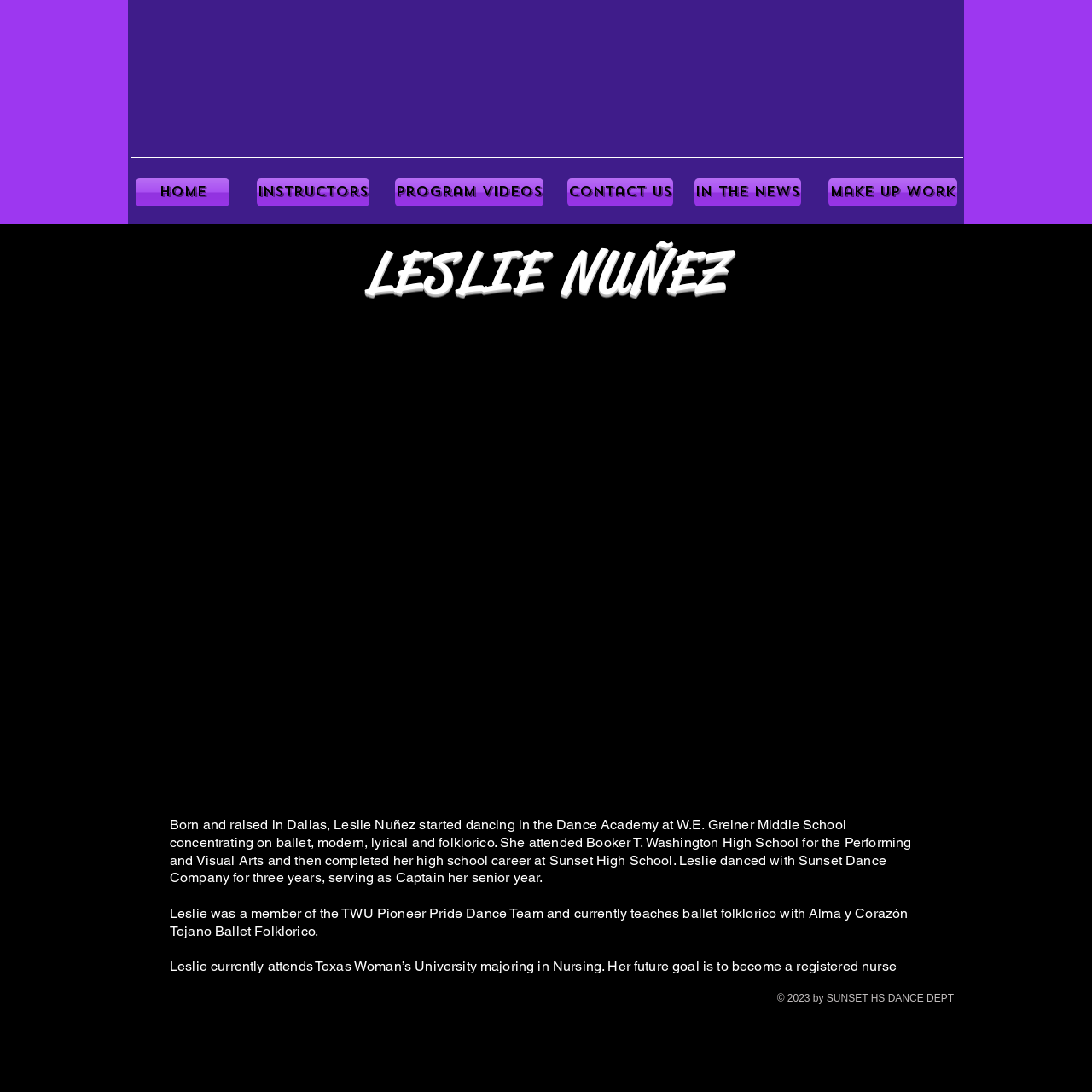Using the element description provided, determine the bounding box coordinates in the format (top-left x, top-left y, bottom-right x, bottom-right y). Ensure that all values are floating point numbers between 0 and 1. Element description: contact us

[0.52, 0.163, 0.616, 0.189]